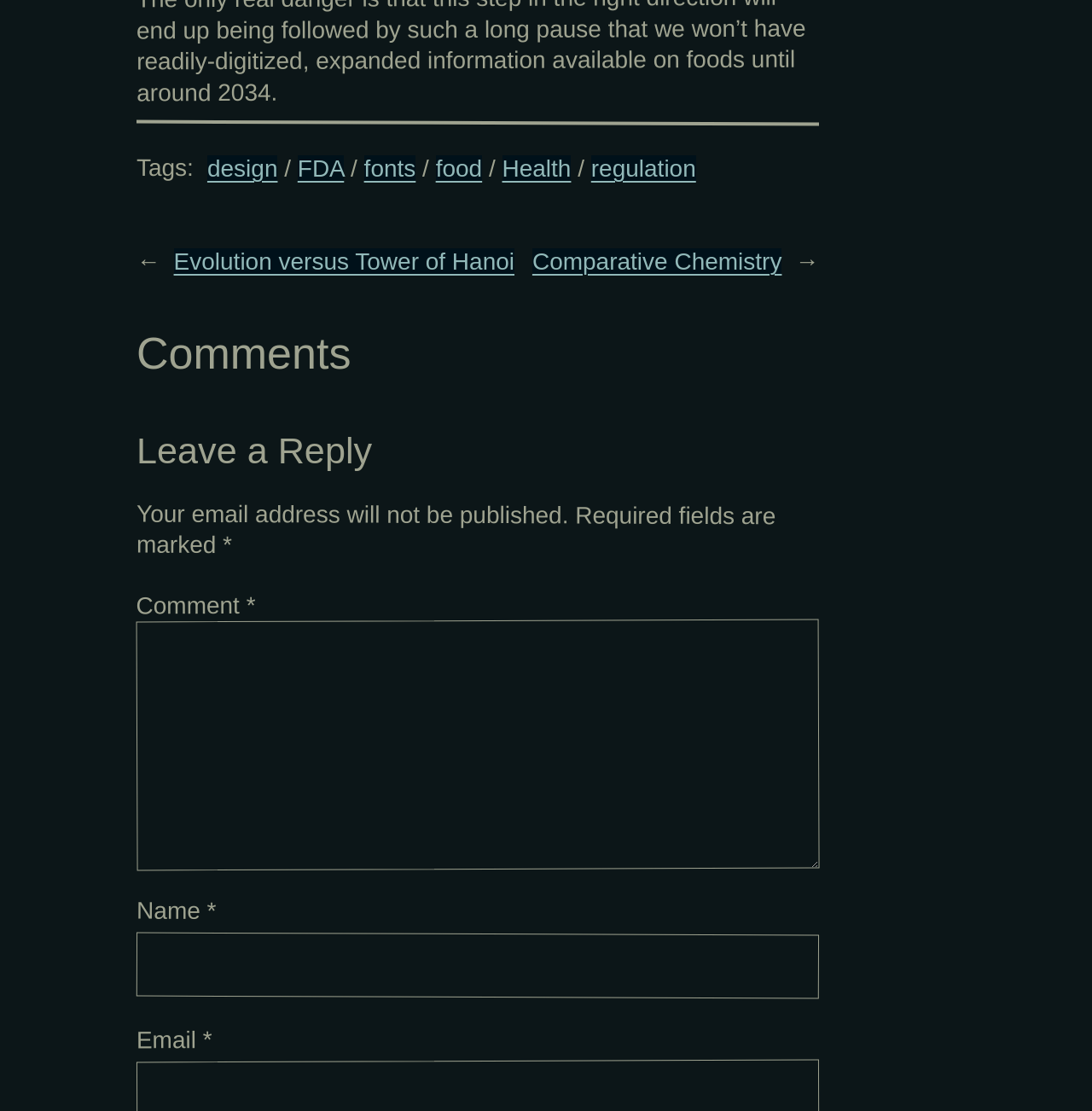Utilize the details in the image to thoroughly answer the following question: What is the purpose of the textbox at the bottom?

The textbox at the bottom of the page is labeled as 'Comment *' and is required, indicating that it is for users to leave a comment. This is further supported by the heading 'Leave a Reply' above it.